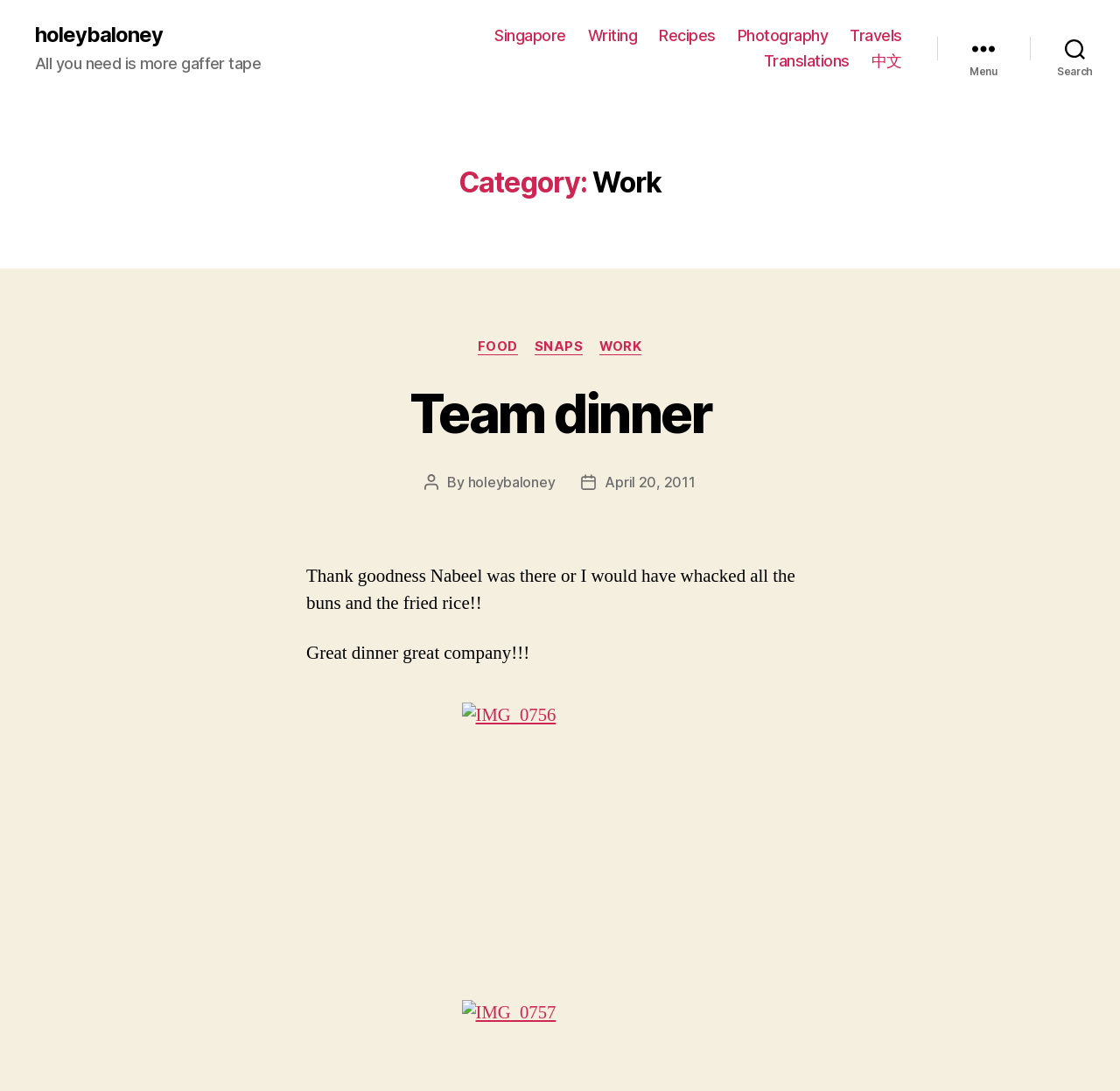Respond to the following question with a brief word or phrase:
What is the author of the post?

holeybaloney